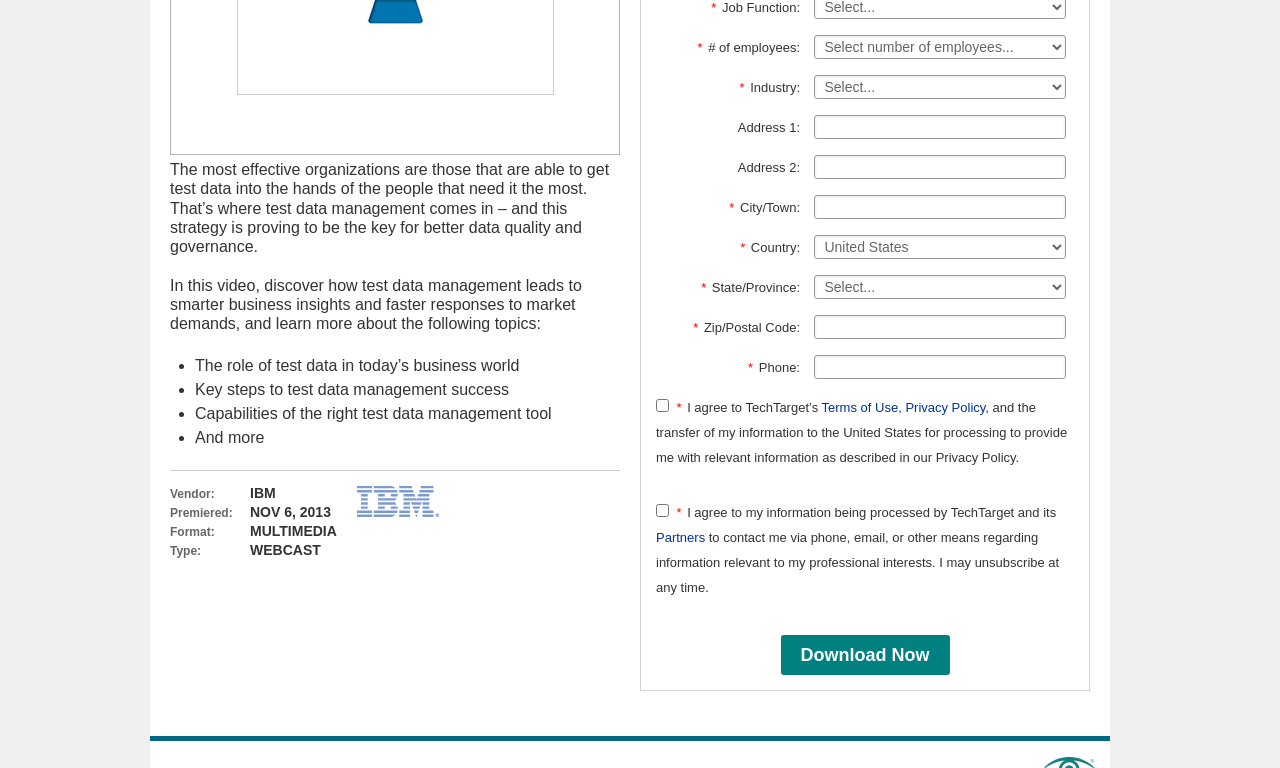Find the bounding box coordinates for the element described here: "value="Download Now"".

[0.61, 0.827, 0.742, 0.879]